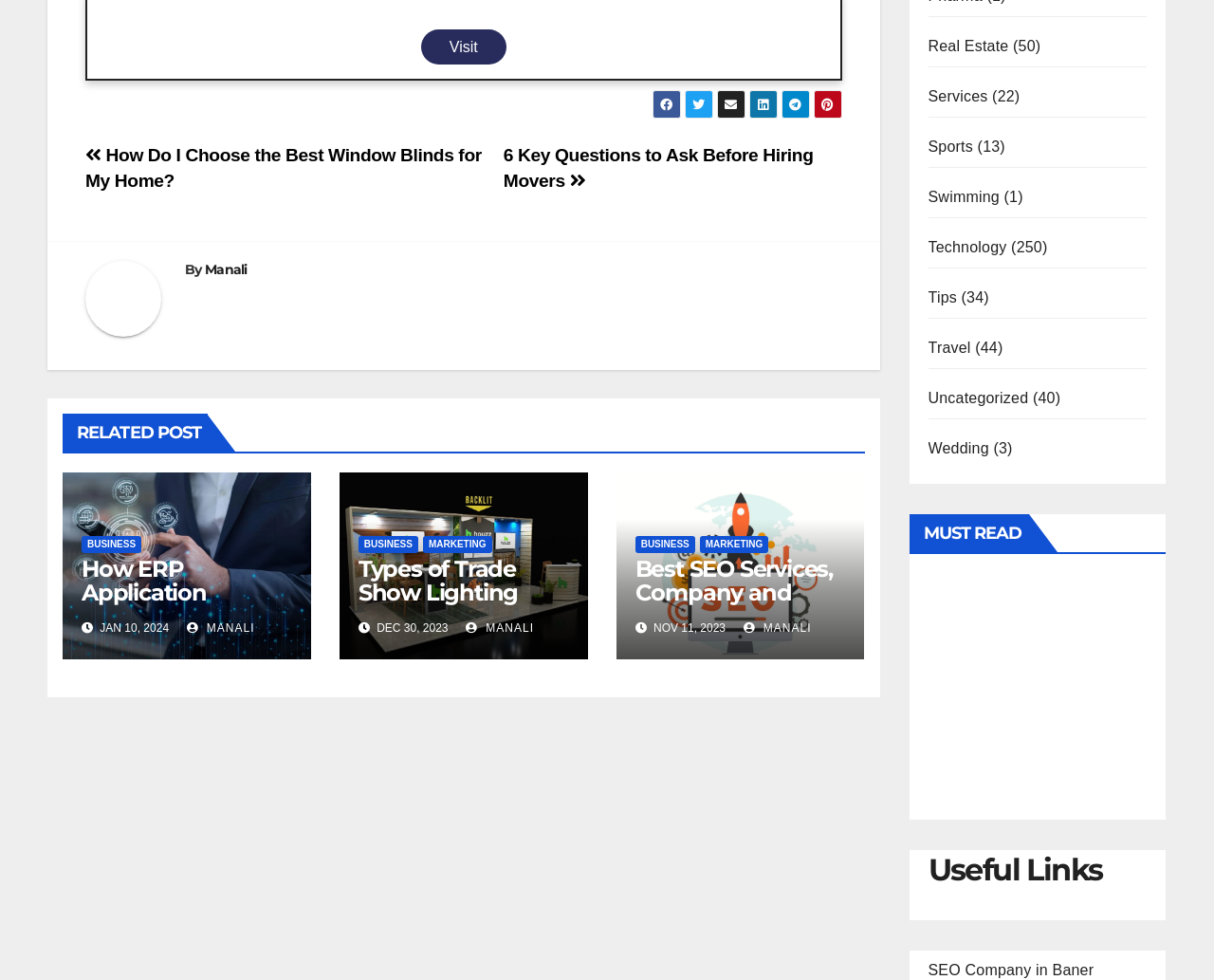Find the bounding box coordinates for the UI element whose description is: "Travel". The coordinates should be four float numbers between 0 and 1, in the format [left, top, right, bottom].

[0.764, 0.346, 0.8, 0.363]